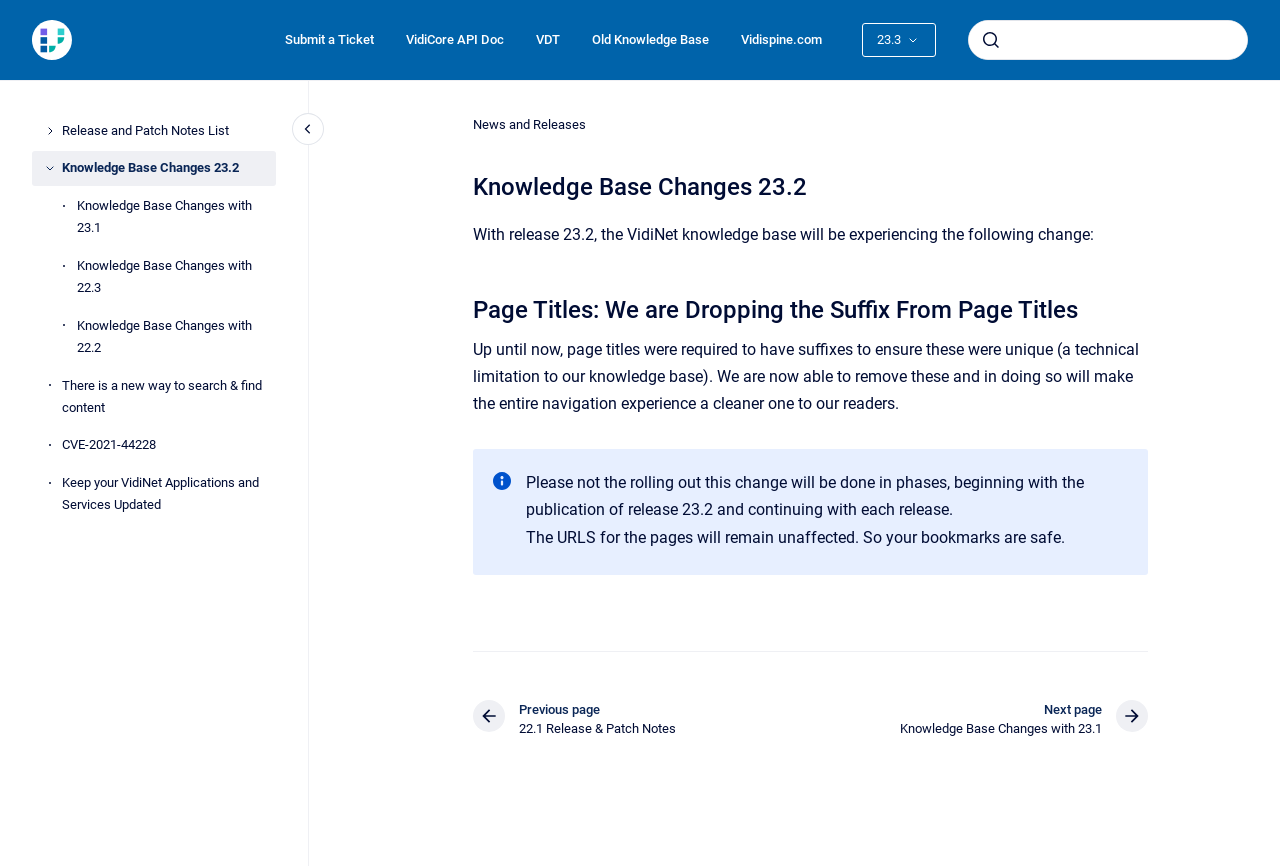Locate the bounding box coordinates of the clickable region necessary to complete the following instruction: "go to previous page". Provide the coordinates in the format of four float numbers between 0 and 1, i.e., [left, top, right, bottom].

[0.37, 0.808, 0.528, 0.853]